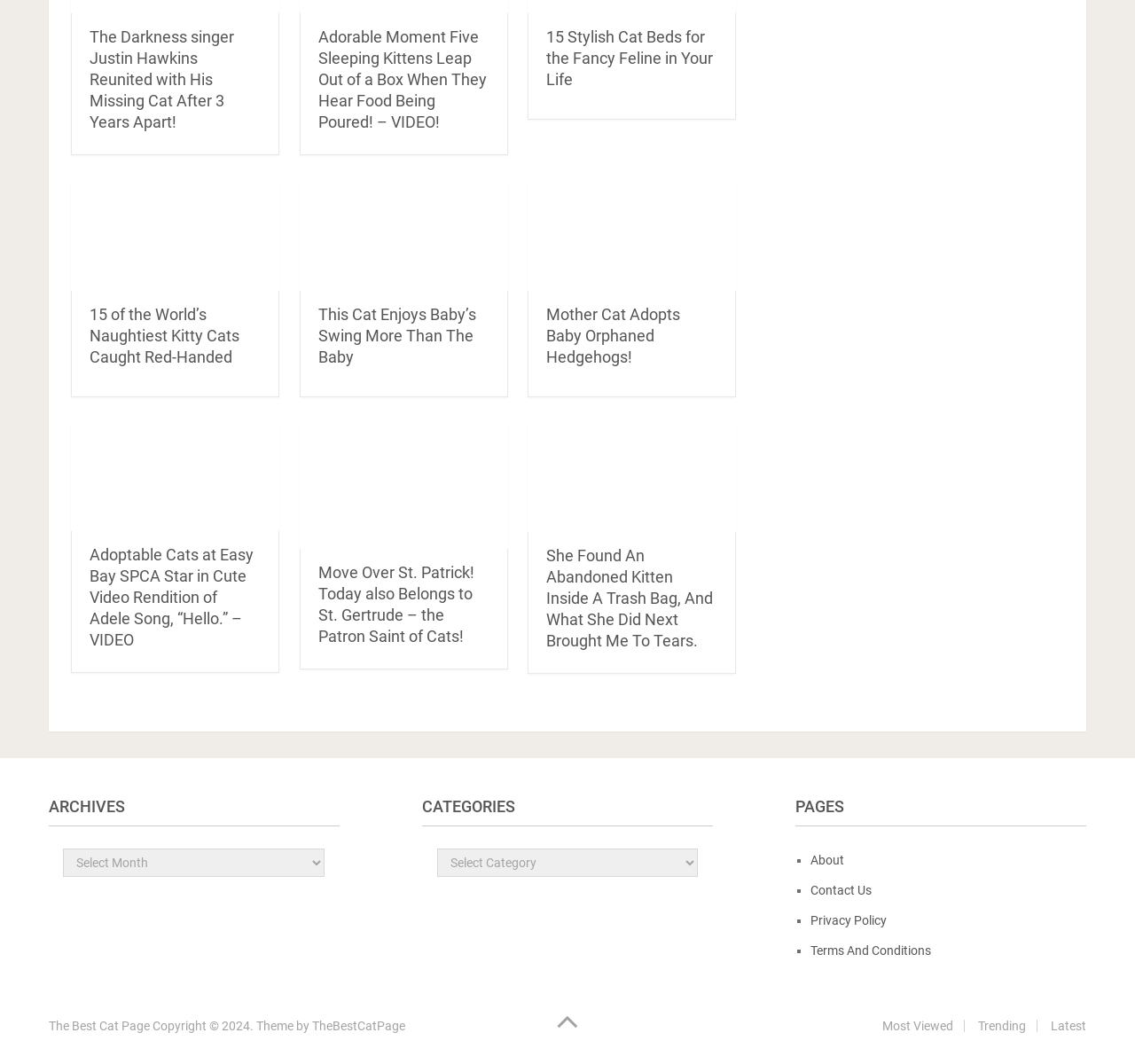Please determine the bounding box coordinates for the element with the description: "aria-label="eKathimerini.com on Google News"".

None